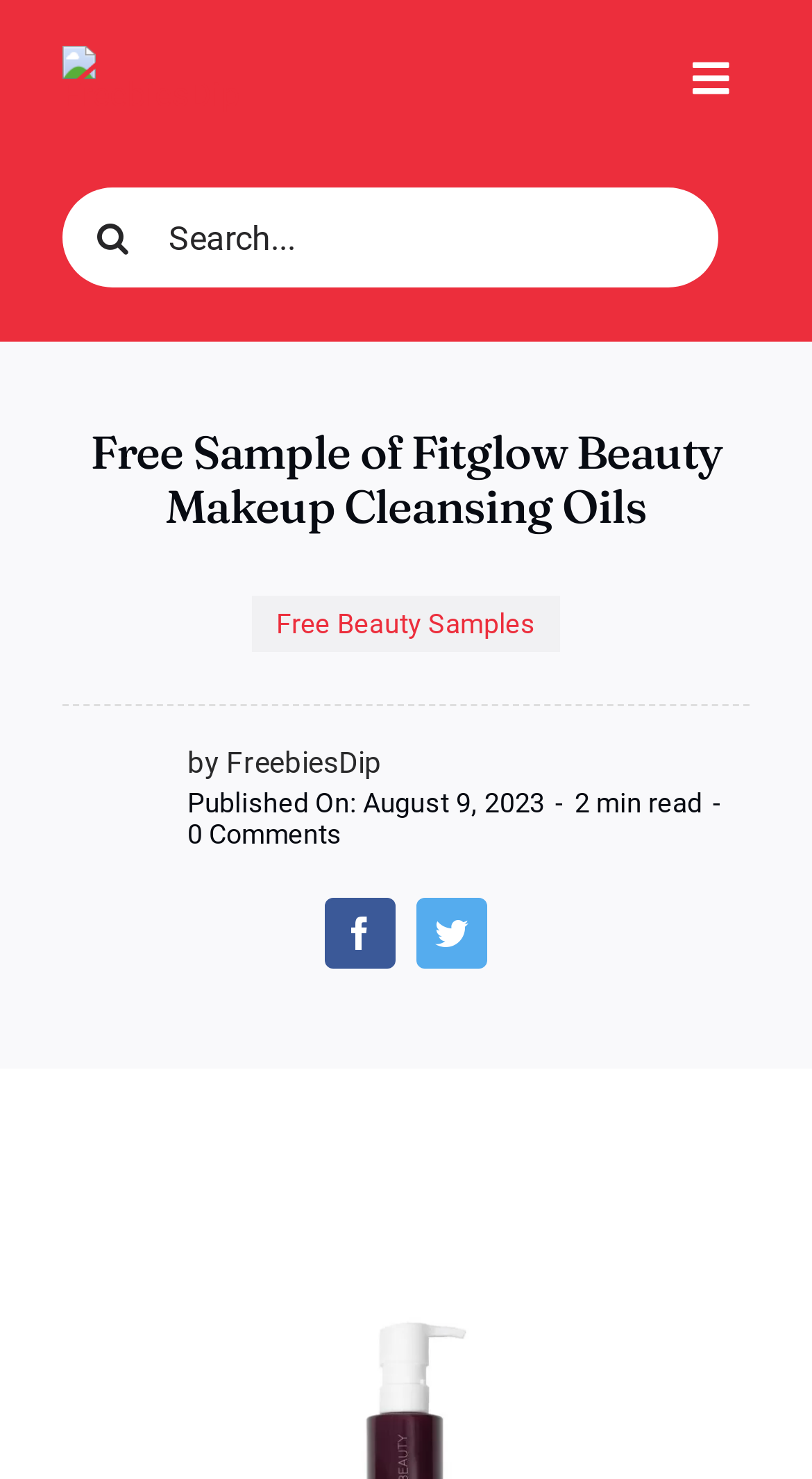Please find the bounding box for the following UI element description. Provide the coordinates in (top-left x, top-left y, bottom-right x, bottom-right y) format, with values between 0 and 1: title="Share on Facebook"

None